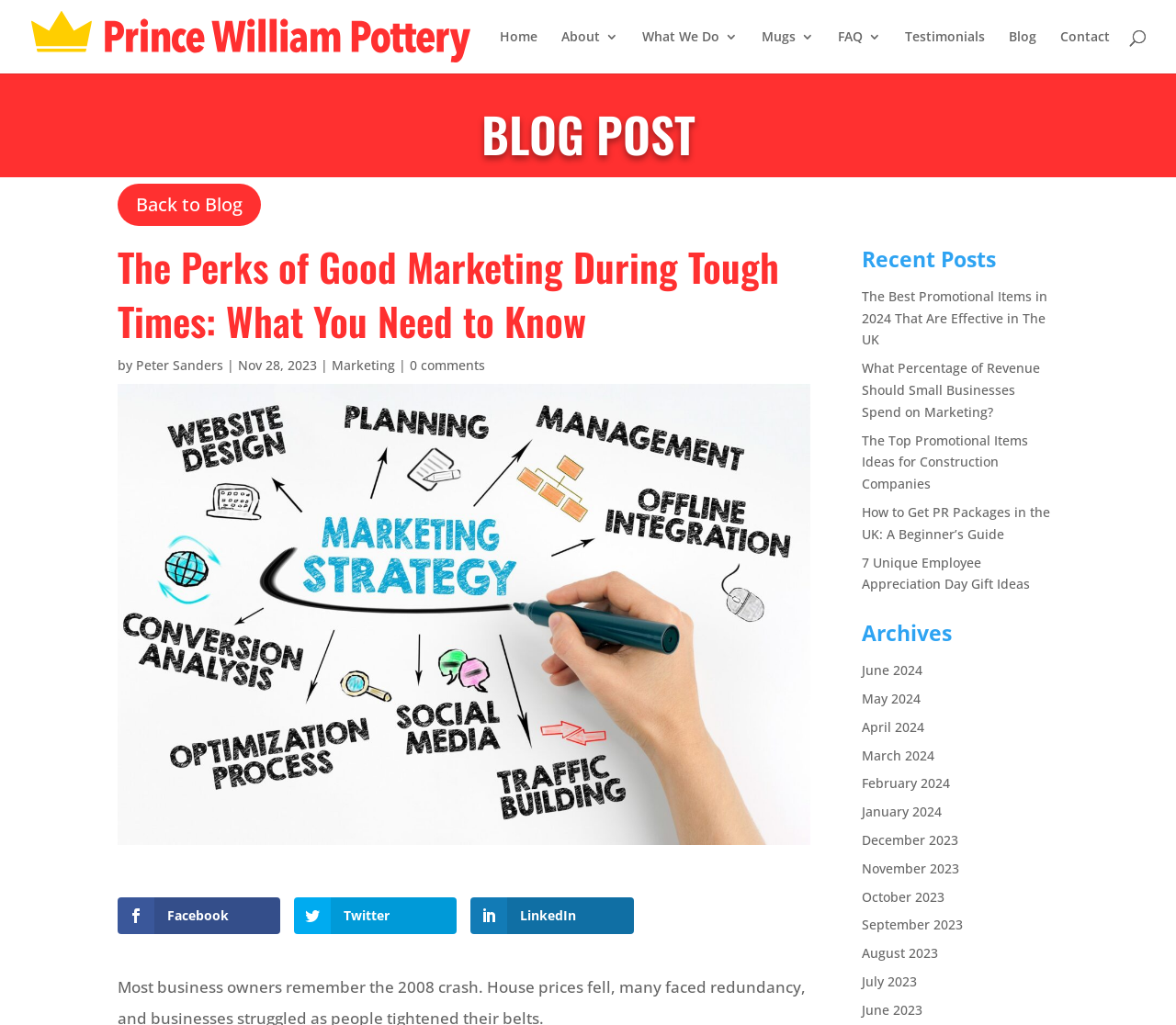Locate the bounding box of the UI element described by: "Public defences of doctoral theses" in the given webpage screenshot.

None